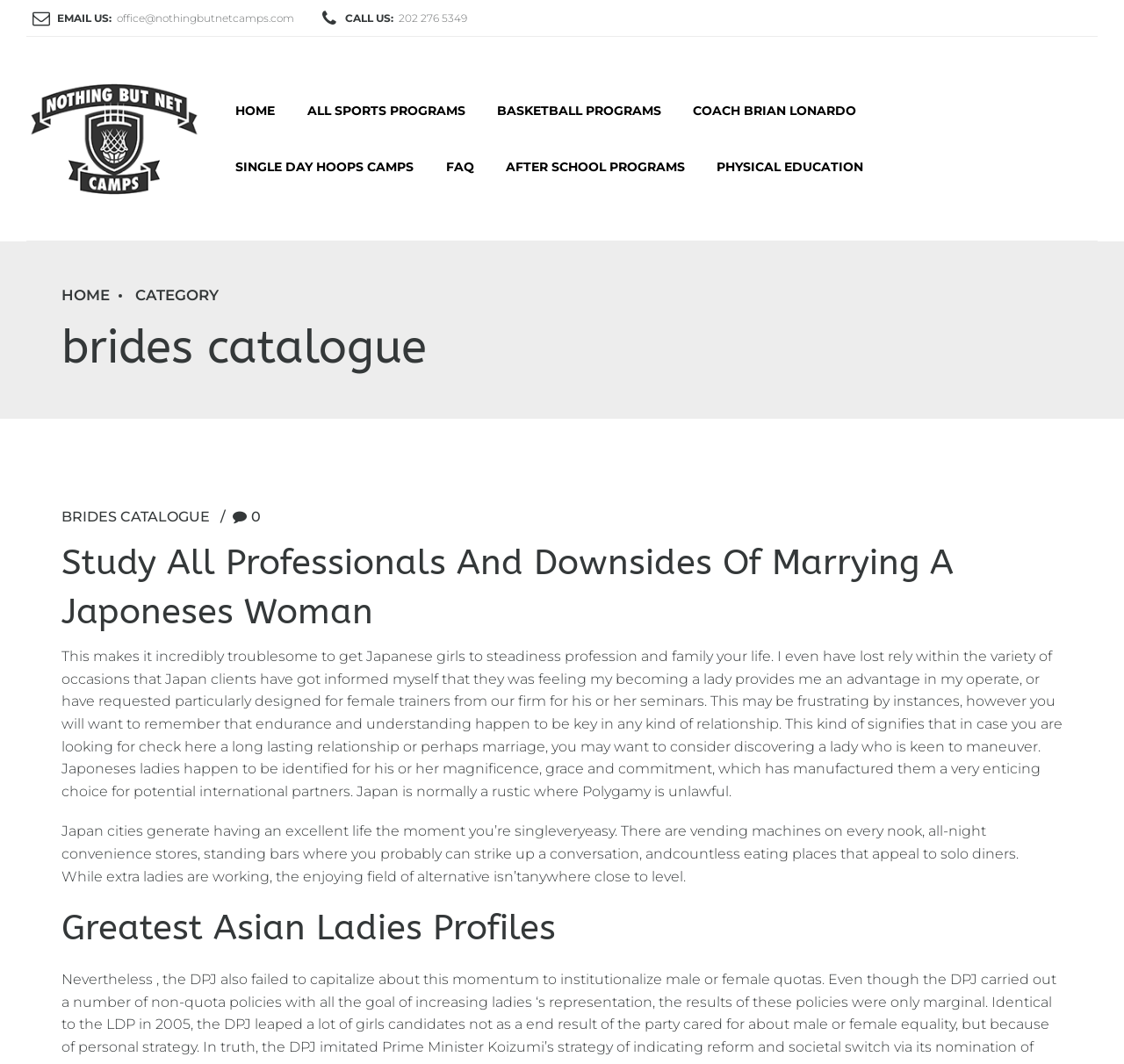Use a single word or phrase to answer the question:
What is the last section of the article about?

Greatest Asian Ladies Profiles